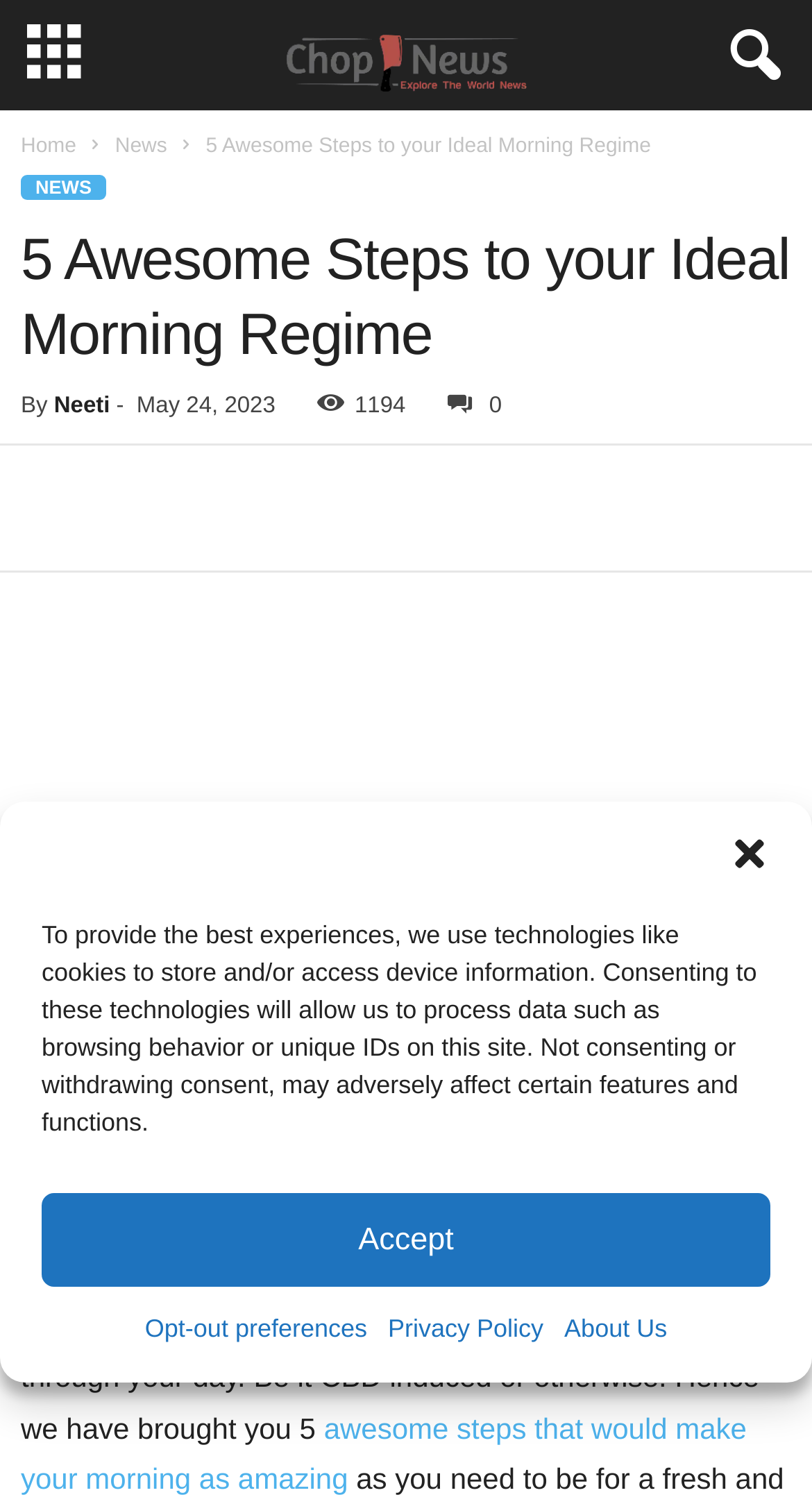Identify the bounding box for the UI element that is described as follows: "alt="Morning Regime" title="Morning Regime"".

[0.026, 0.395, 0.974, 0.737]